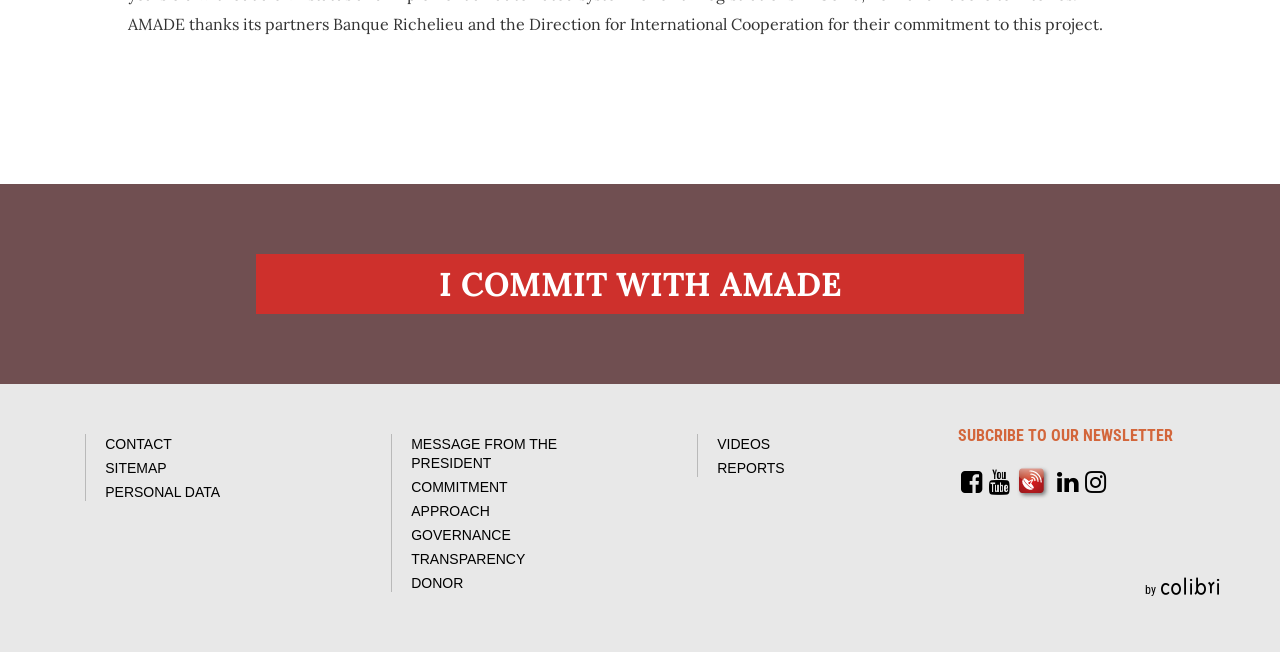Determine the bounding box coordinates of the clickable element necessary to fulfill the instruction: "Subscribe to the newsletter". Provide the coordinates as four float numbers within the 0 to 1 range, i.e., [left, top, right, bottom].

[0.375, 0.673, 0.572, 0.737]